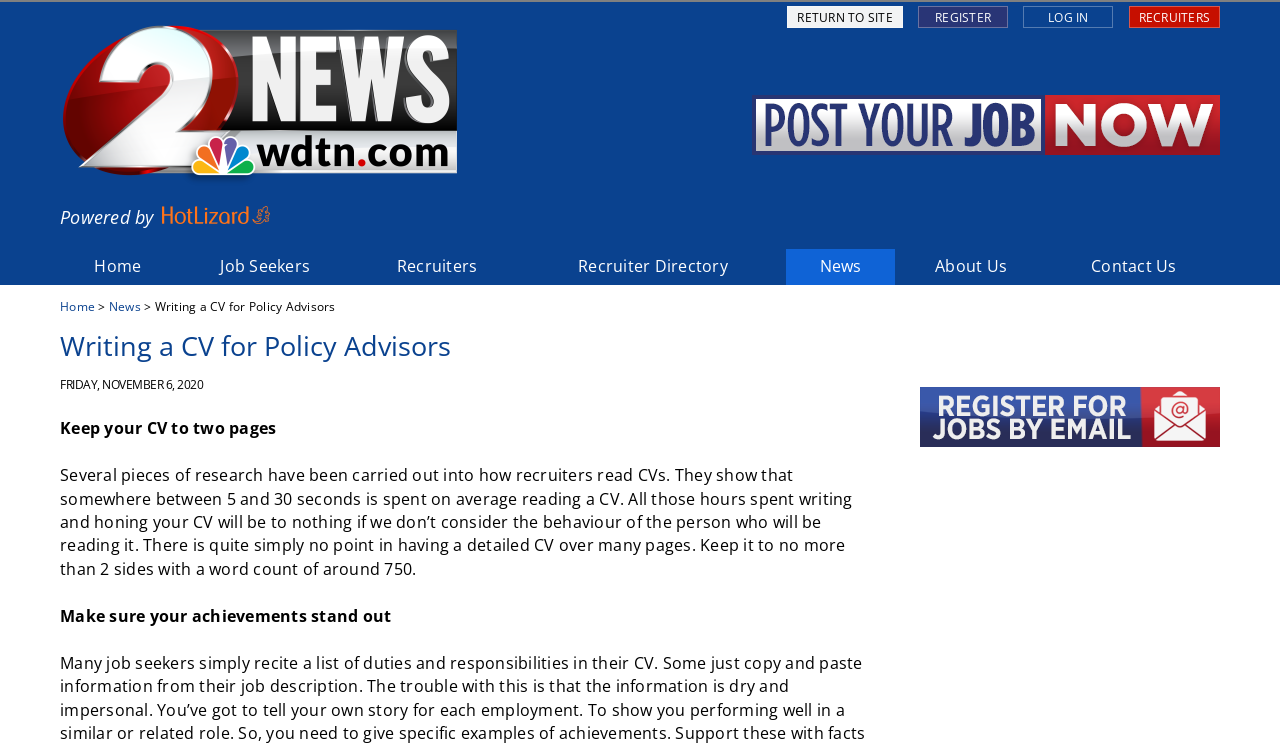What is the name of the job portal? Observe the screenshot and provide a one-word or short phrase answer.

WDTN Jobs